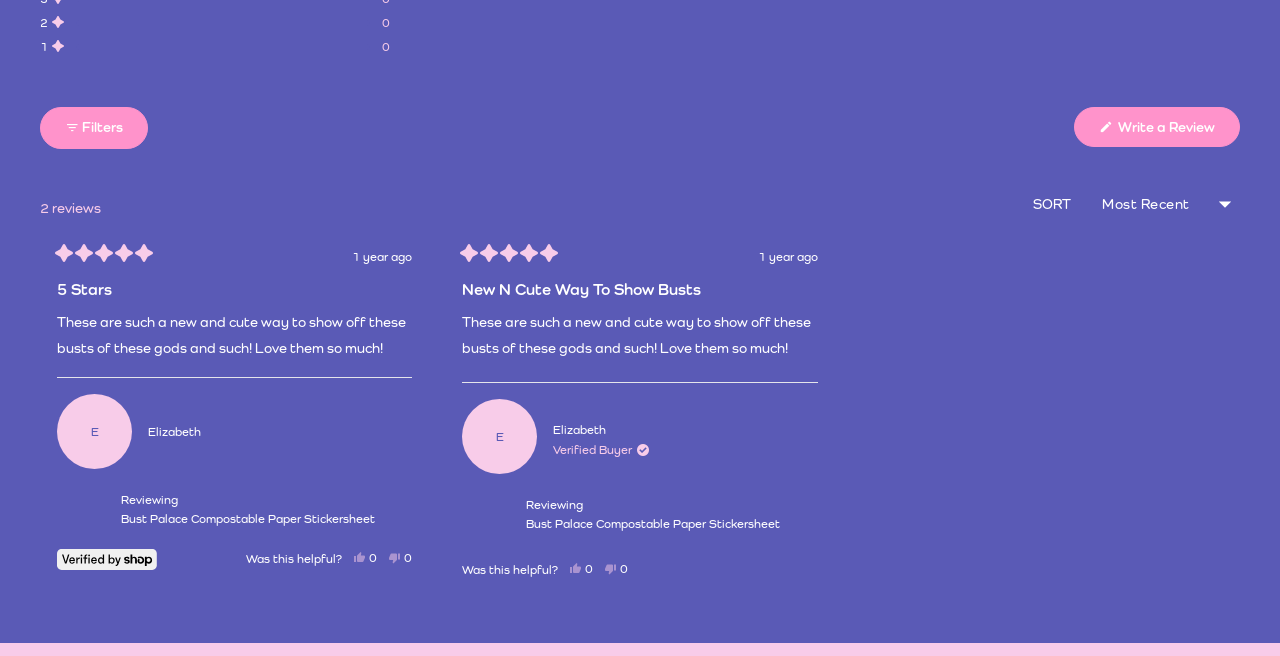Can you find the bounding box coordinates for the element that needs to be clicked to execute this instruction: "View the previous review"? The coordinates should be given as four float numbers between 0 and 1, i.e., [left, top, right, bottom].

[0.031, 0.347, 0.069, 0.904]